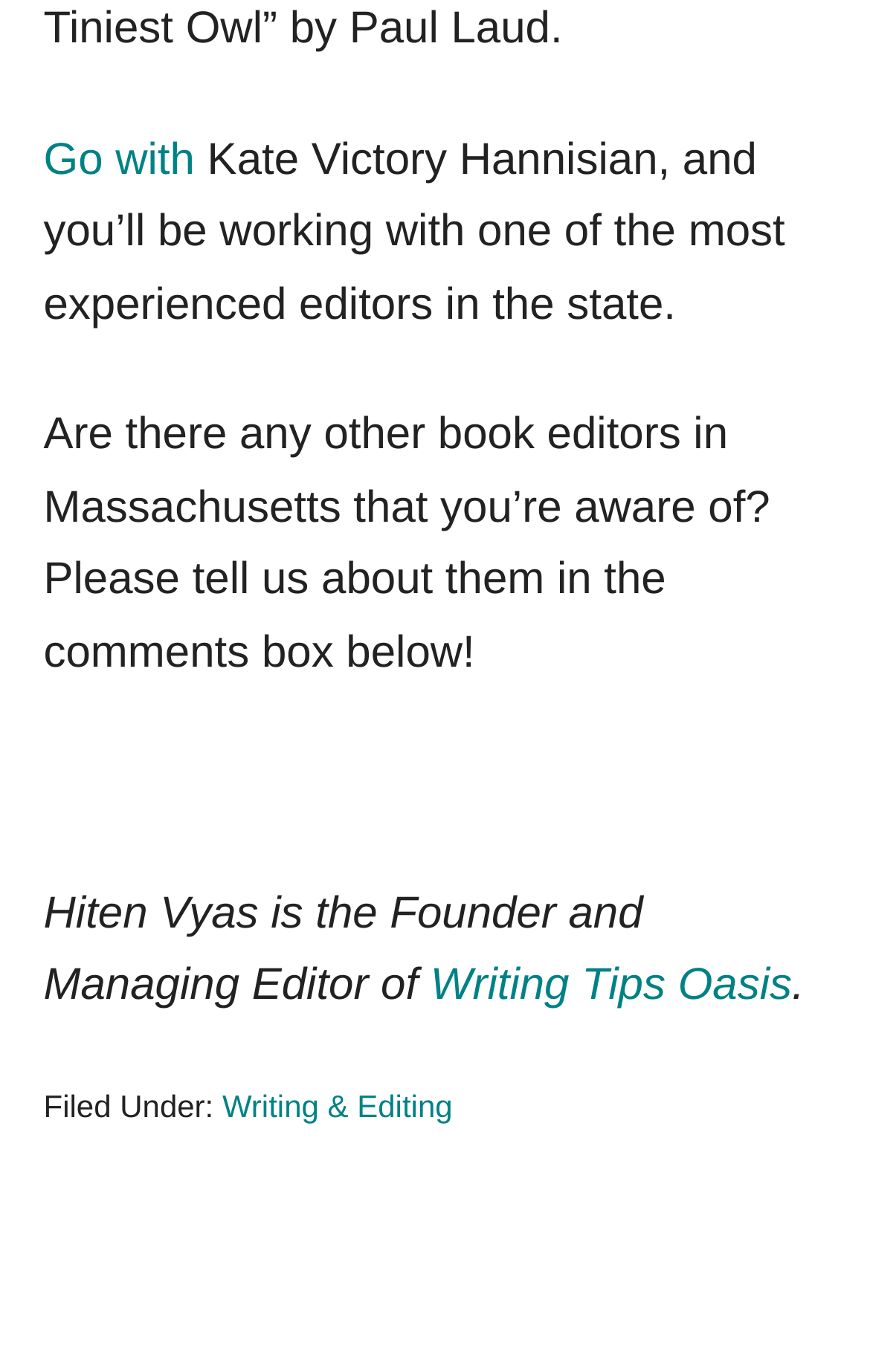Carefully examine the image and provide an in-depth answer to the question: What is the purpose of the comments box?

I inferred this by reading the StaticText element that says 'Are there any other book editors in Massachusetts that you’re aware of? Please tell us about them in the comments box below!', which suggests that the comments box is for discussing other book editors in Massachusetts.